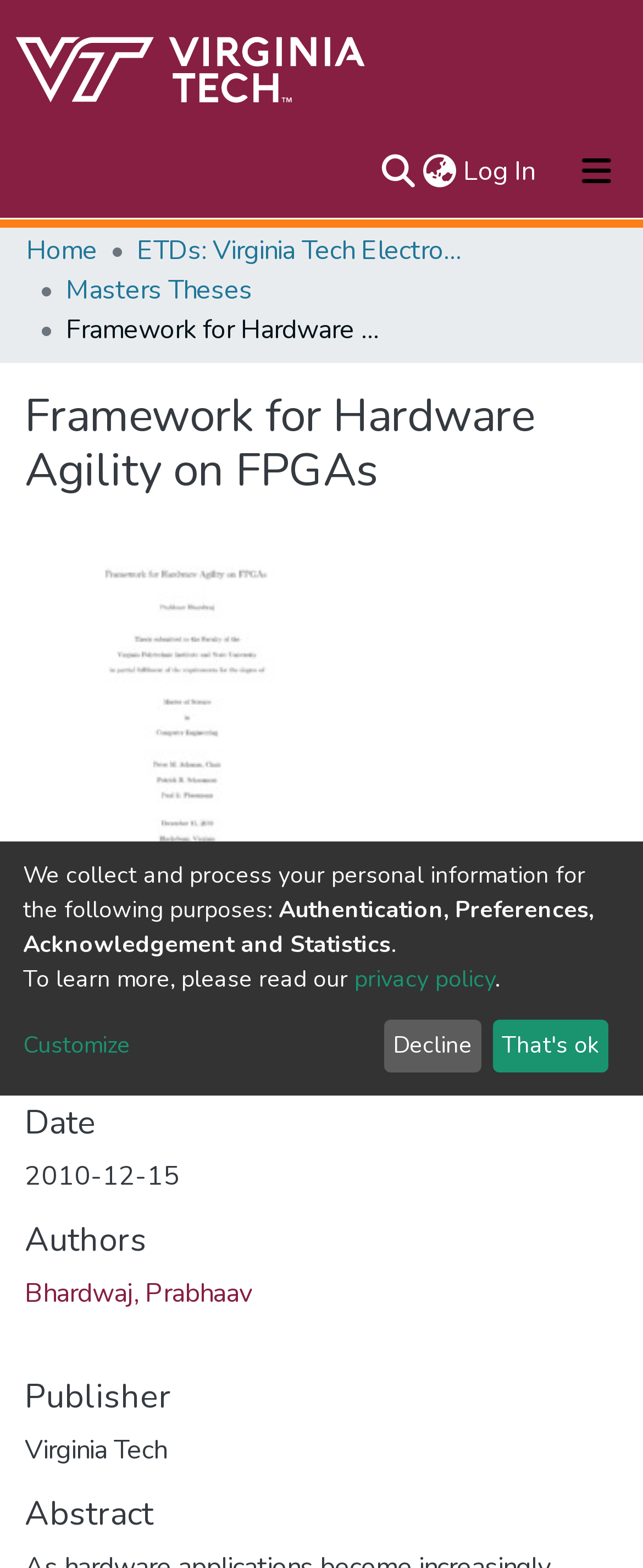What is the purpose of the search bar?
Based on the image, answer the question in a detailed manner.

I inferred this answer by analyzing the search bar at the top right corner of the webpage, which suggests that it is intended for users to search the repository for specific content.